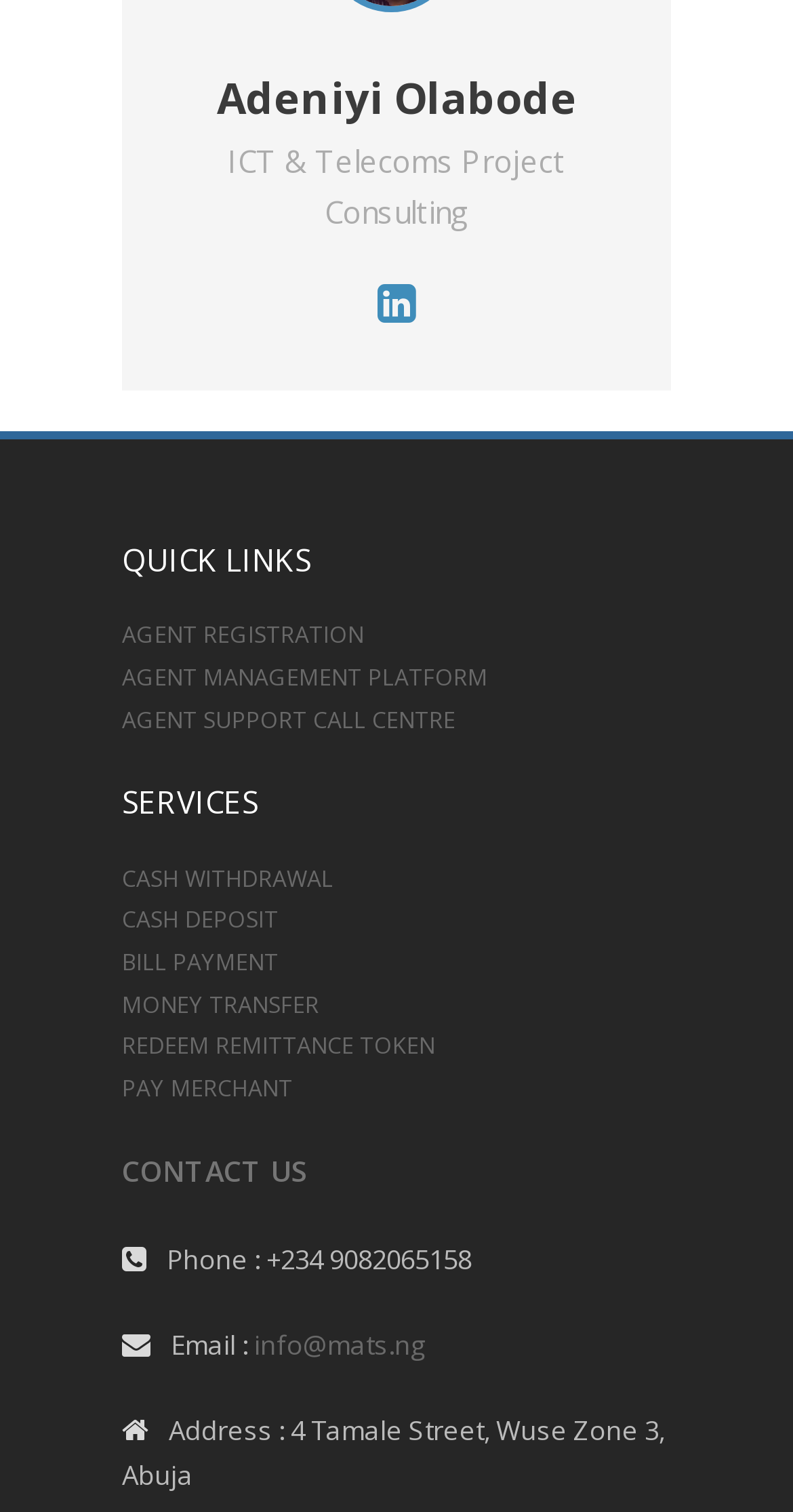What is the address on the webpage?
Based on the image, answer the question with as much detail as possible.

The address '4 Tamale Street, Wuse Zone 3, Abuja' is displayed under the 'CONTACT US' section, indicating that it is the physical address of the website or the person.